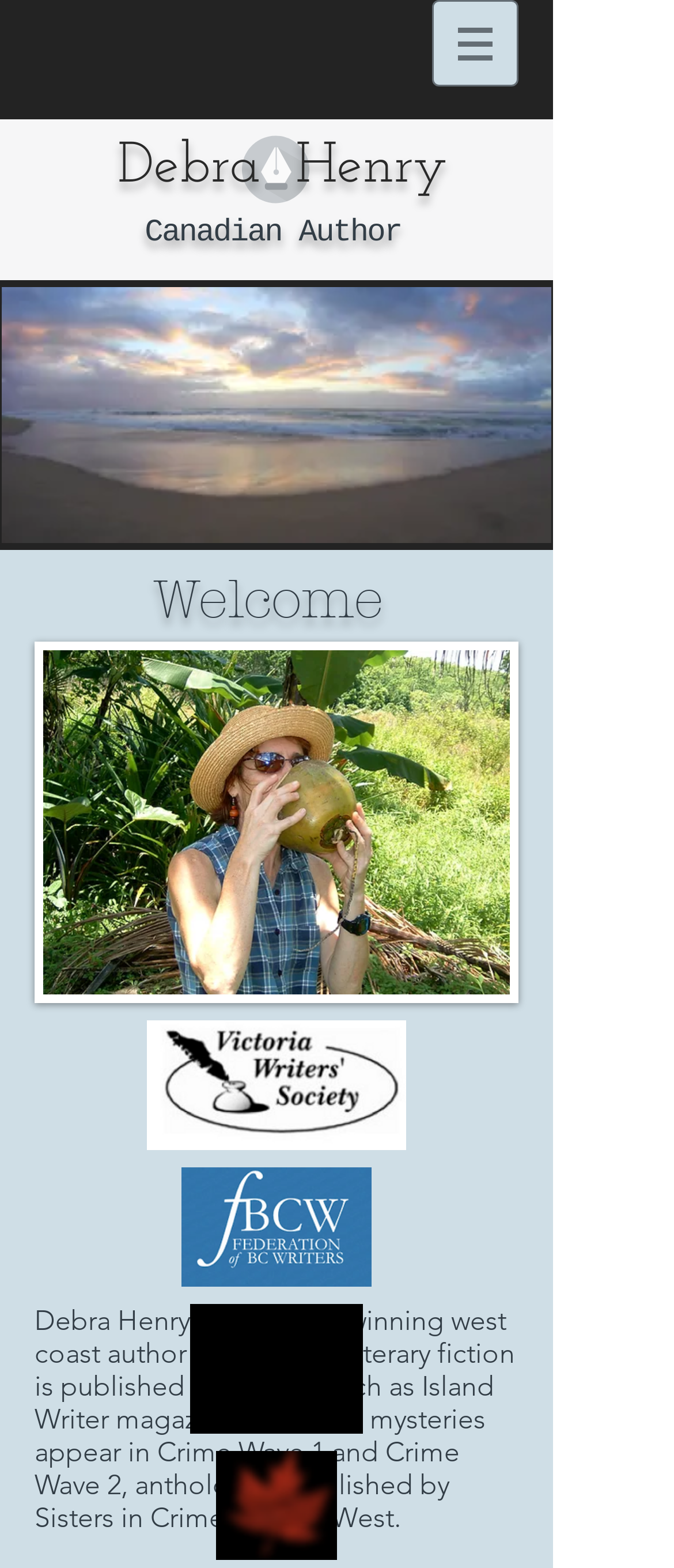Provide a single word or phrase answer to the question: 
What is the text on the button above the heading 'Welcome'?

Play video